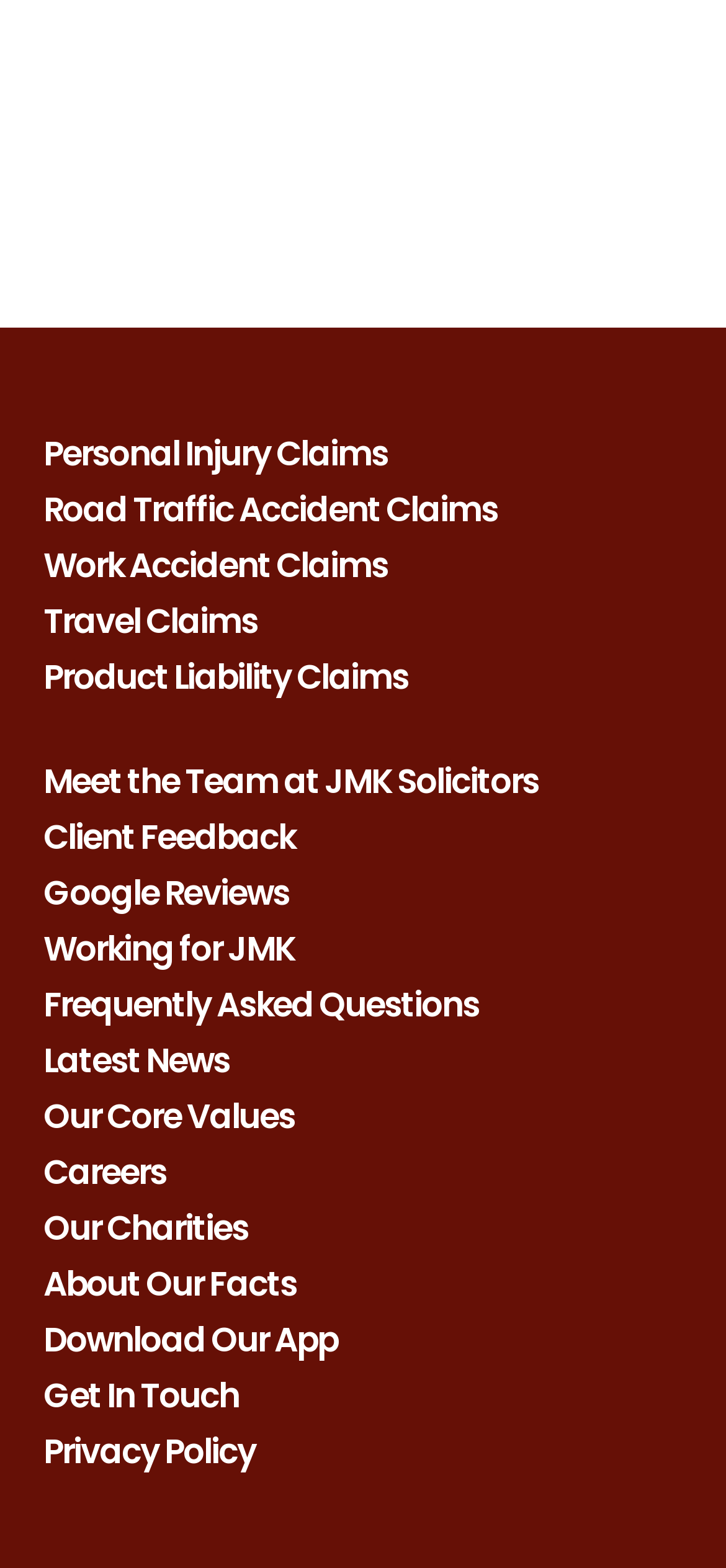What is available for download on the website?
Answer the question with a single word or phrase by looking at the picture.

The JMK Solicitors app